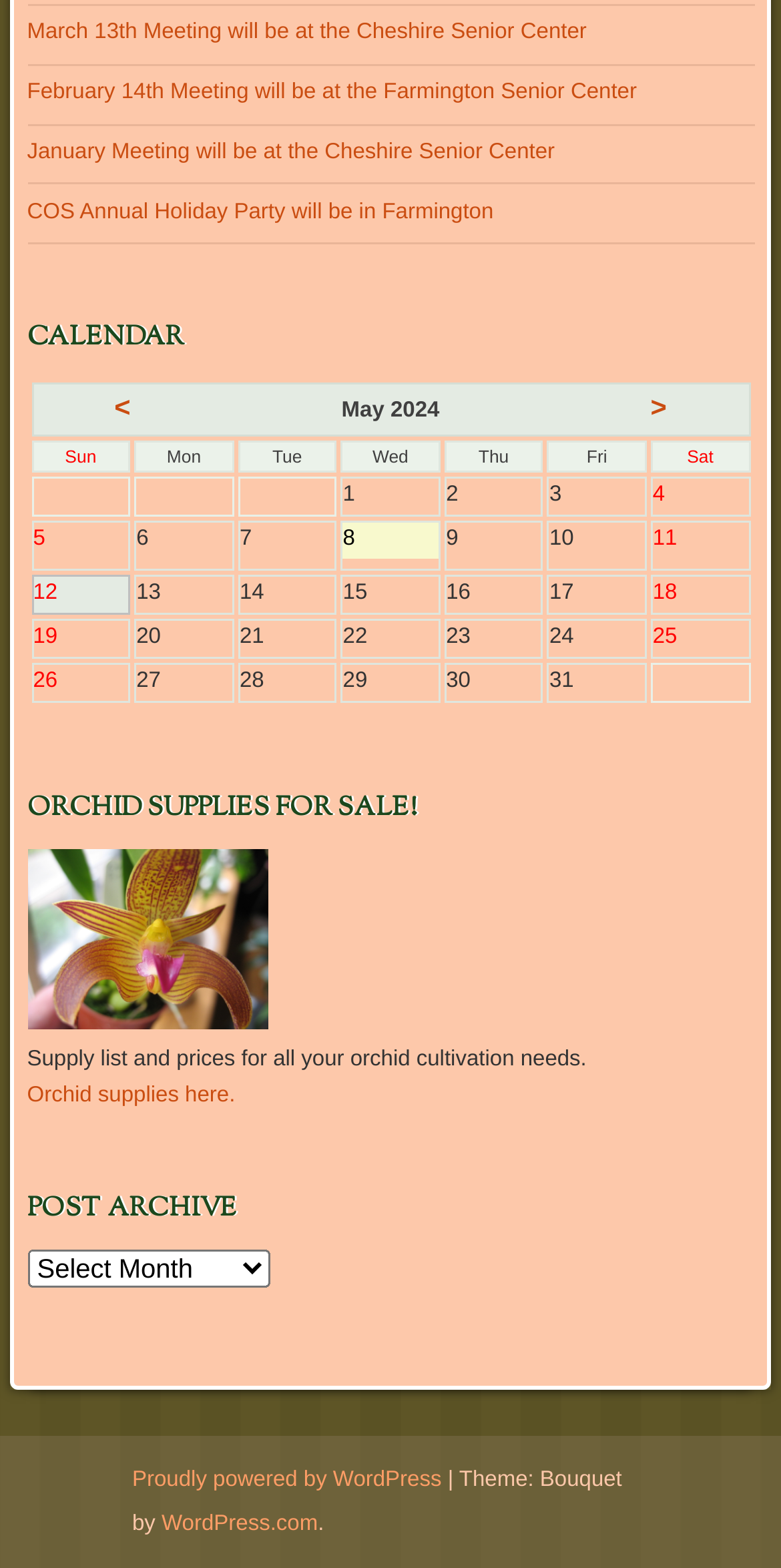How many headings are there on the webpage?
Based on the image, provide your answer in one word or phrase.

3